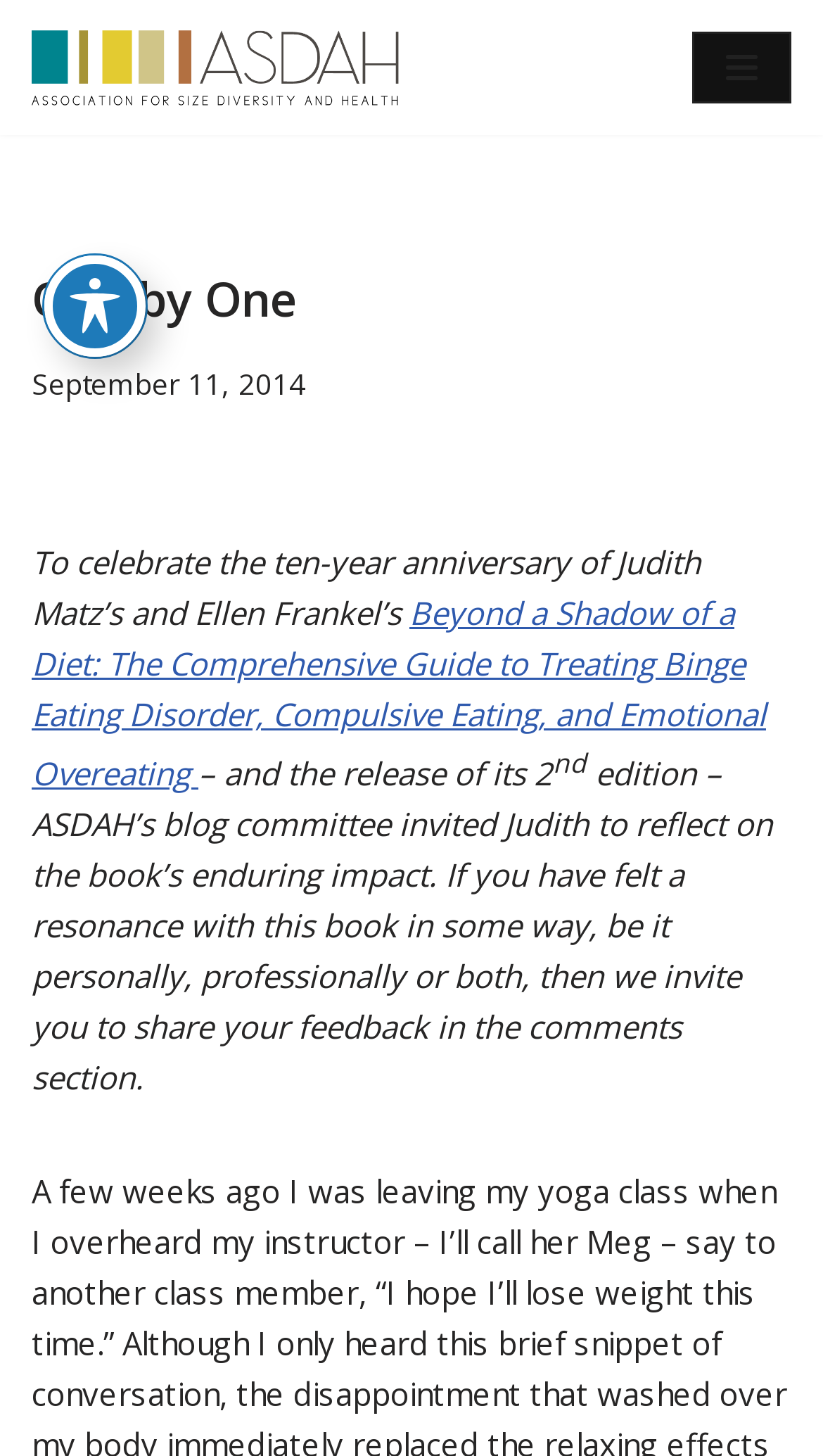Please find and generate the text of the main heading on the webpage.

One by One